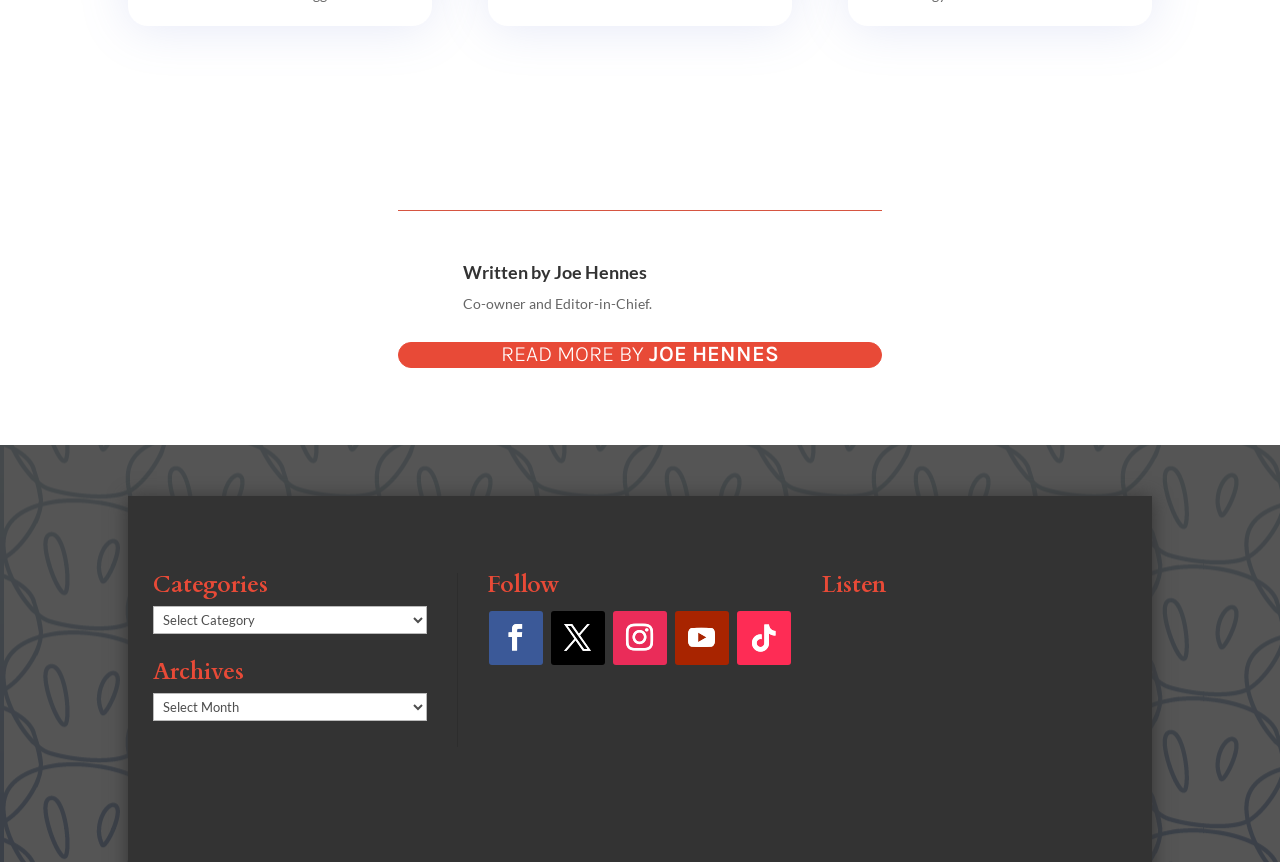Find the bounding box coordinates for the area you need to click to carry out the instruction: "Read more articles by Joe Hennes". The coordinates should be four float numbers between 0 and 1, indicated as [left, top, right, bottom].

[0.507, 0.396, 0.609, 0.426]